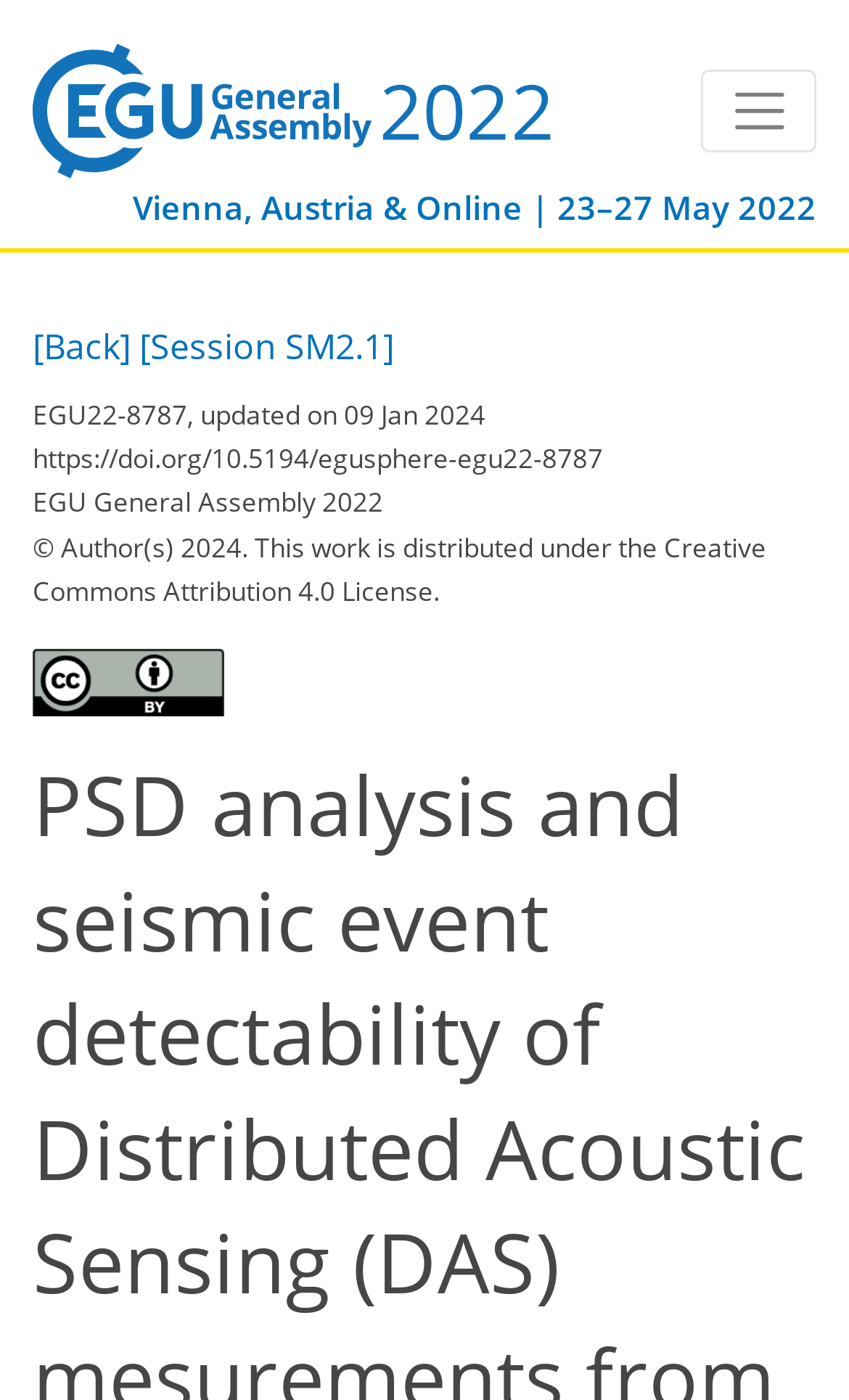What is the location of the event?
Please look at the screenshot and answer using one word or phrase.

Vienna, Austria & Online